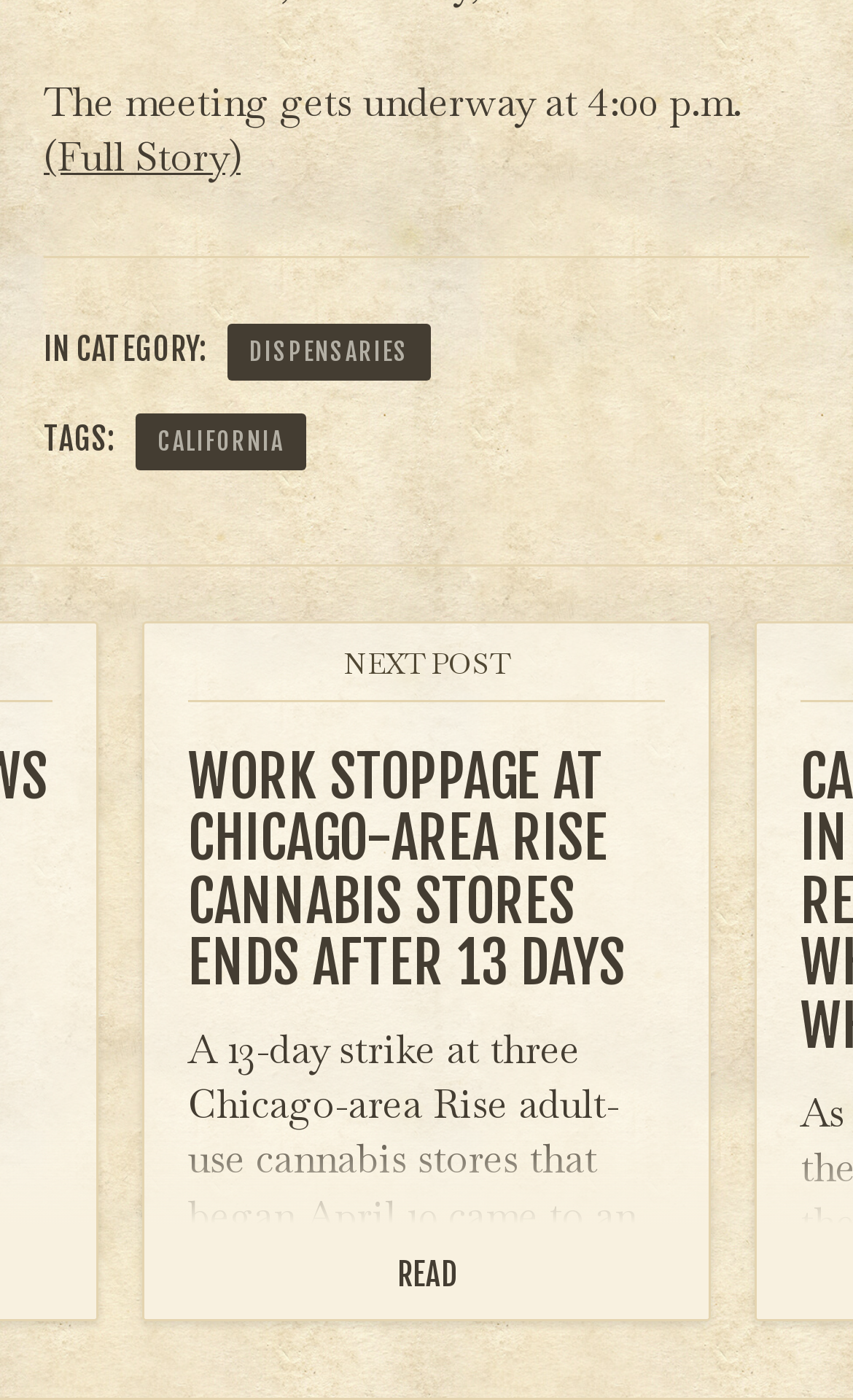What is the location of the Rise cannabis stores mentioned in the article?
Carefully analyze the image and provide a detailed answer to the question.

The location of the Rise cannabis stores is mentioned in the link element with the text 'WORK STOPPAGE AT CHICAGO-AREA RISE CANNABIS STORES ENDS AFTER 13 DAYS', which is a heading element.